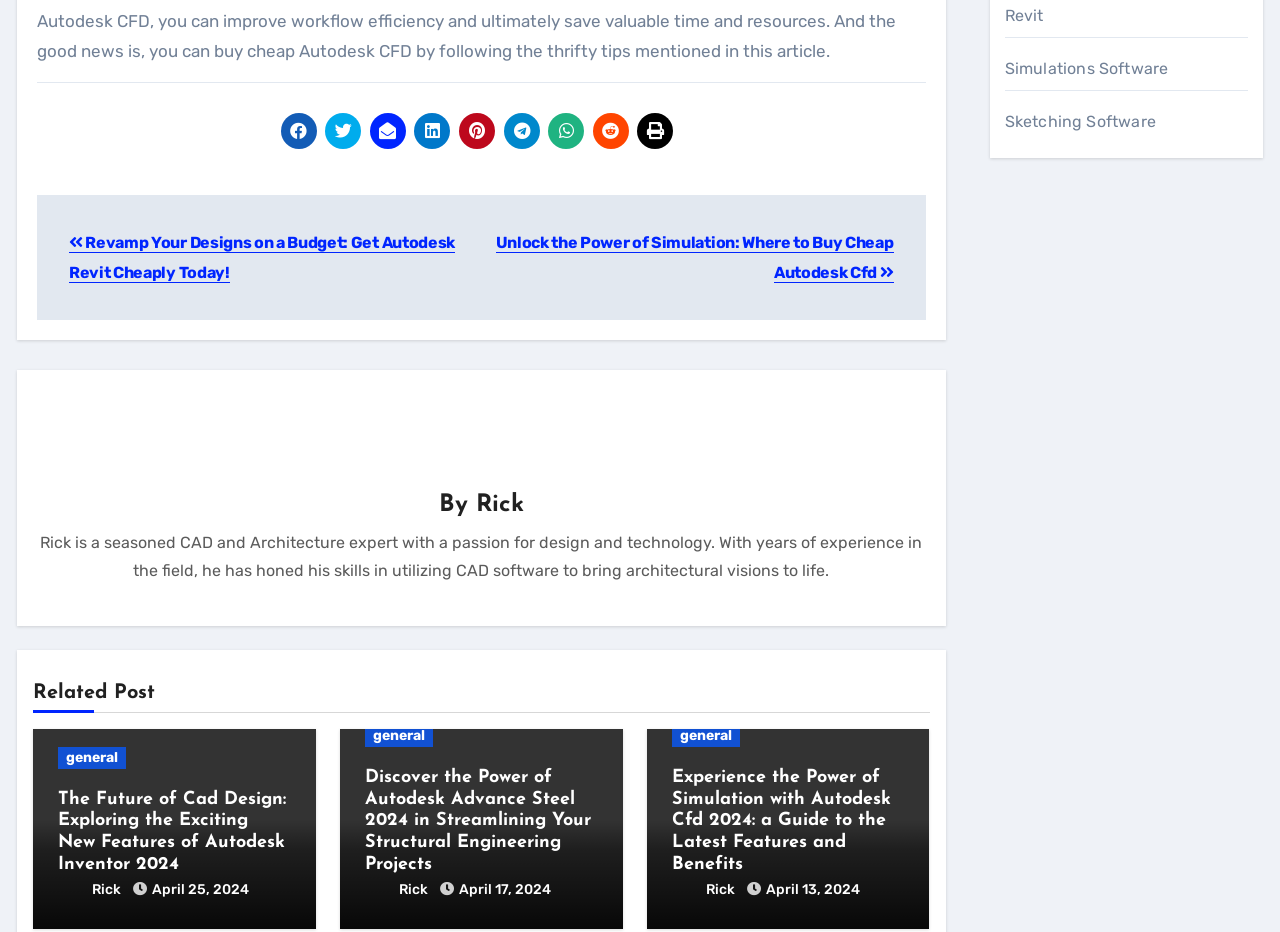Specify the bounding box coordinates of the area to click in order to execute this command: 'Click on the link 'Rick''. The coordinates should consist of four float numbers ranging from 0 to 1, and should be formatted as [left, top, right, bottom].

[0.372, 0.529, 0.409, 0.554]